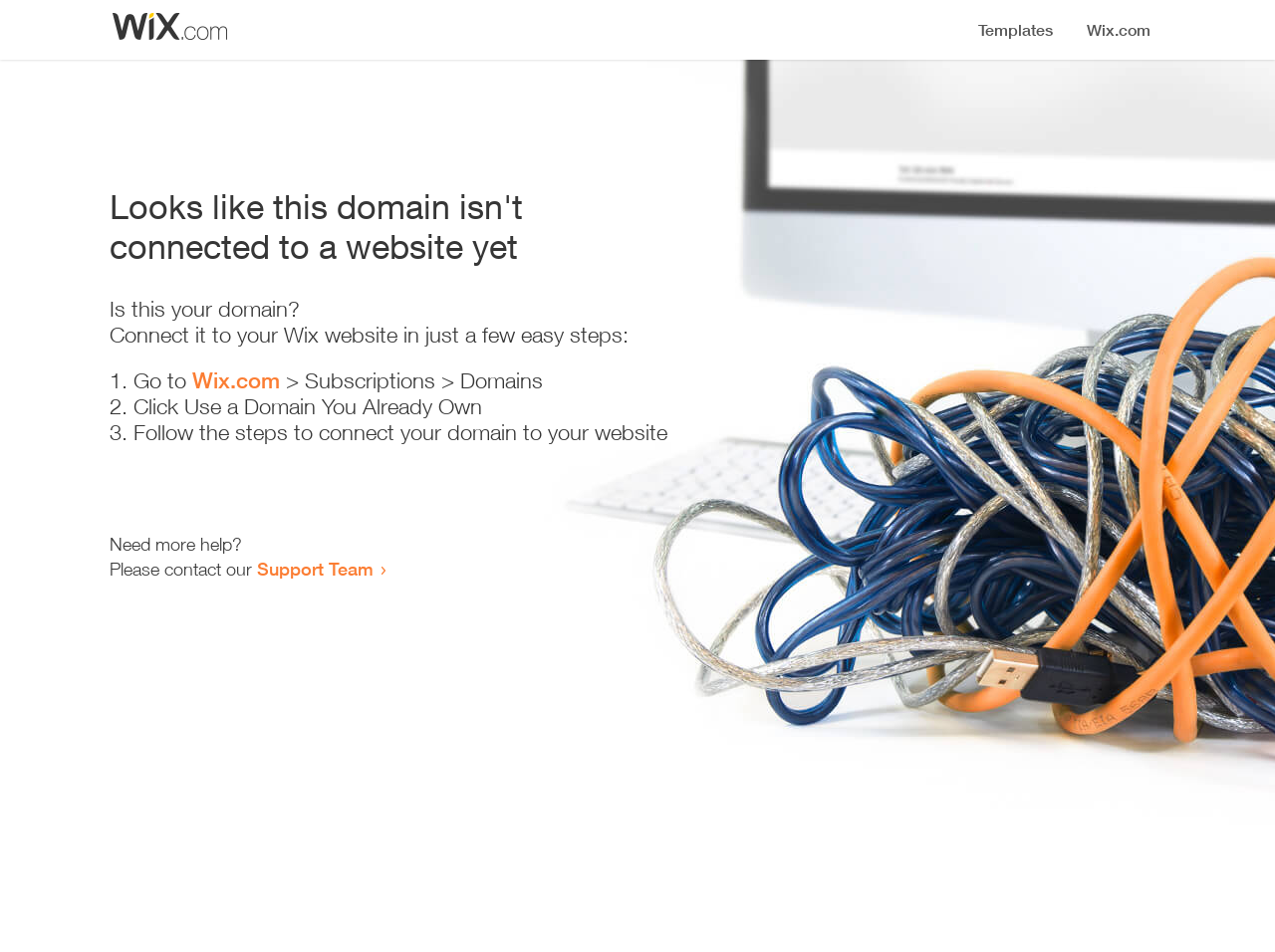Examine the image and give a thorough answer to the following question:
How many steps are required to connect the domain?

The webpage provides a list of steps to connect the domain, which includes three list markers '1.', '2.', and '3.' with corresponding instructions.